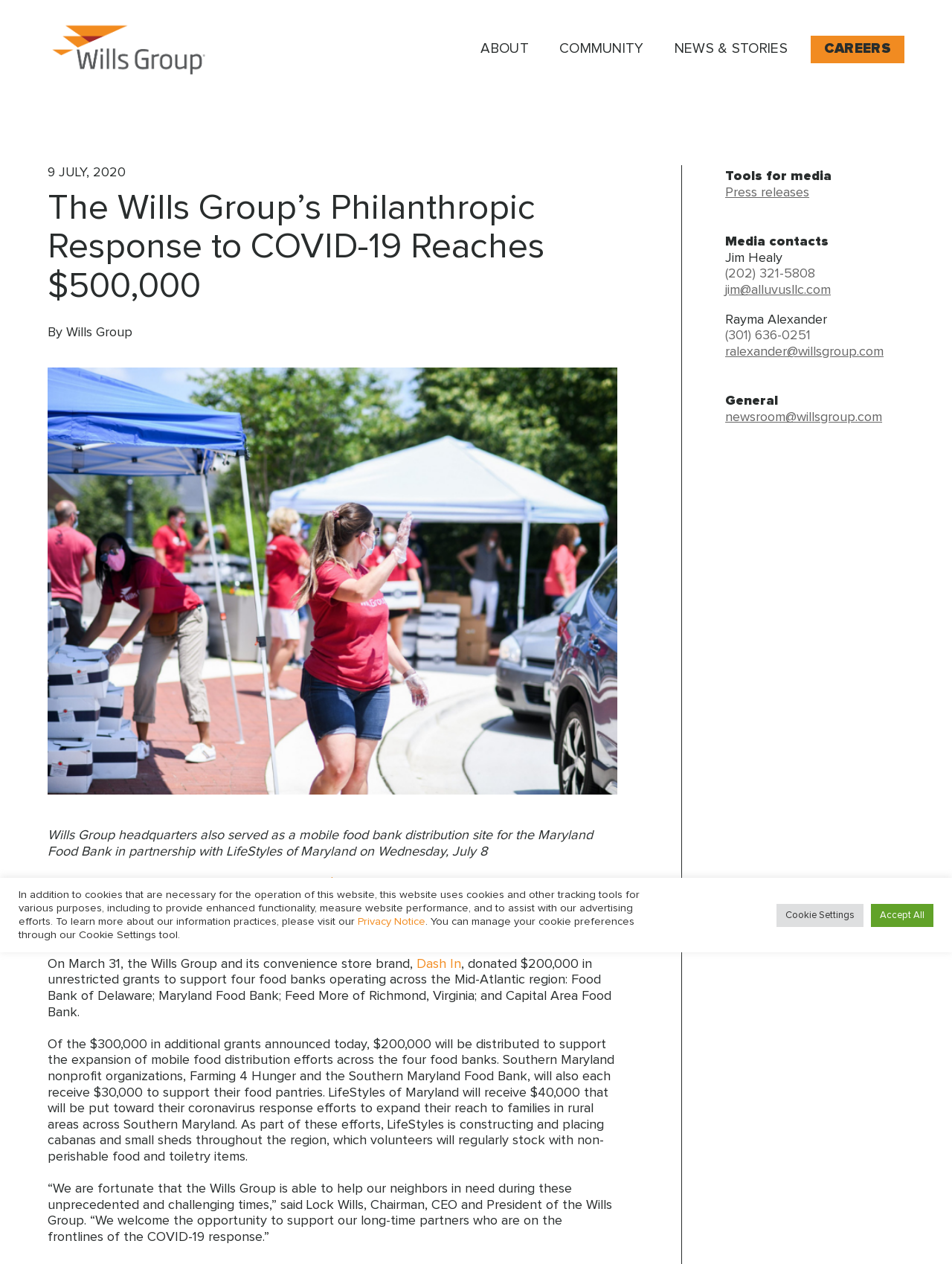Using the format (top-left x, top-left y, bottom-right x, bottom-right y), provide the bounding box coordinates for the described UI element. All values should be floating point numbers between 0 and 1: News & Stories

[0.701, 0.028, 0.835, 0.062]